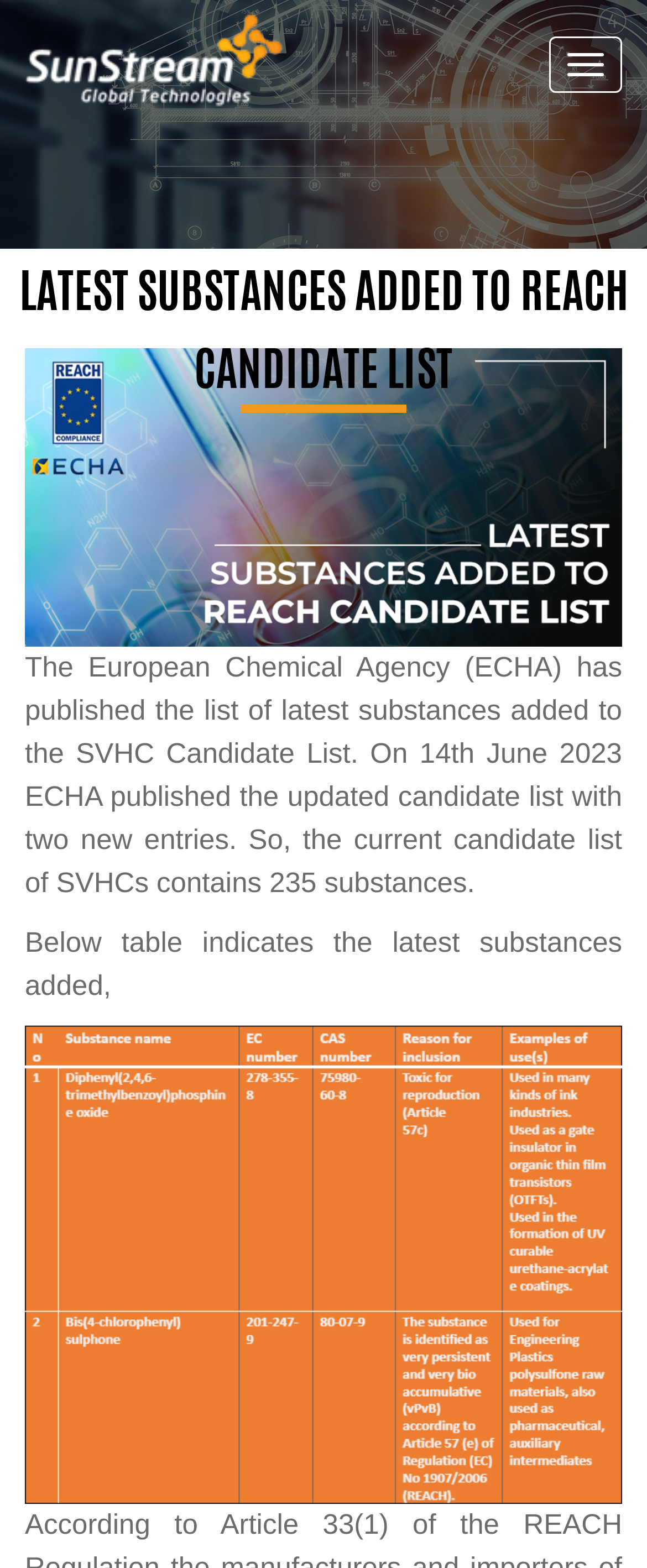Provide a brief response to the question below using a single word or phrase: 
How many new entries were added to the list?

two